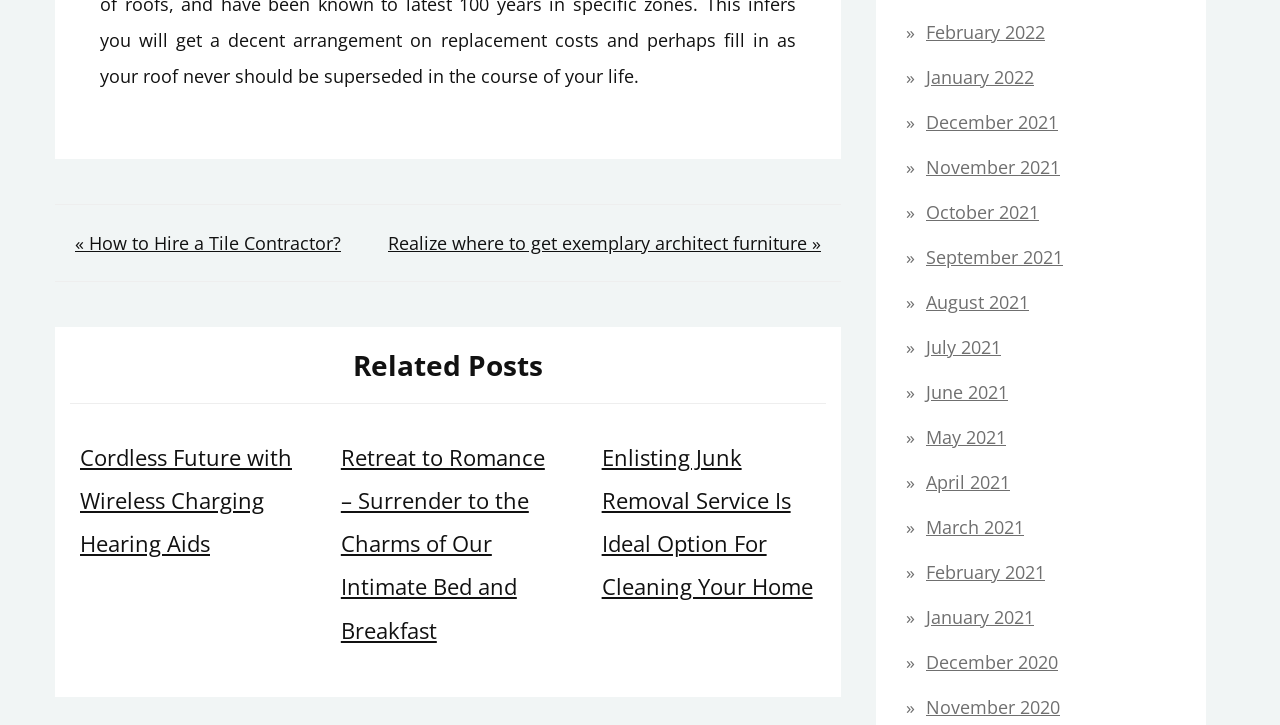How many months are listed in the archive?
Give a single word or phrase as your answer by examining the image.

15